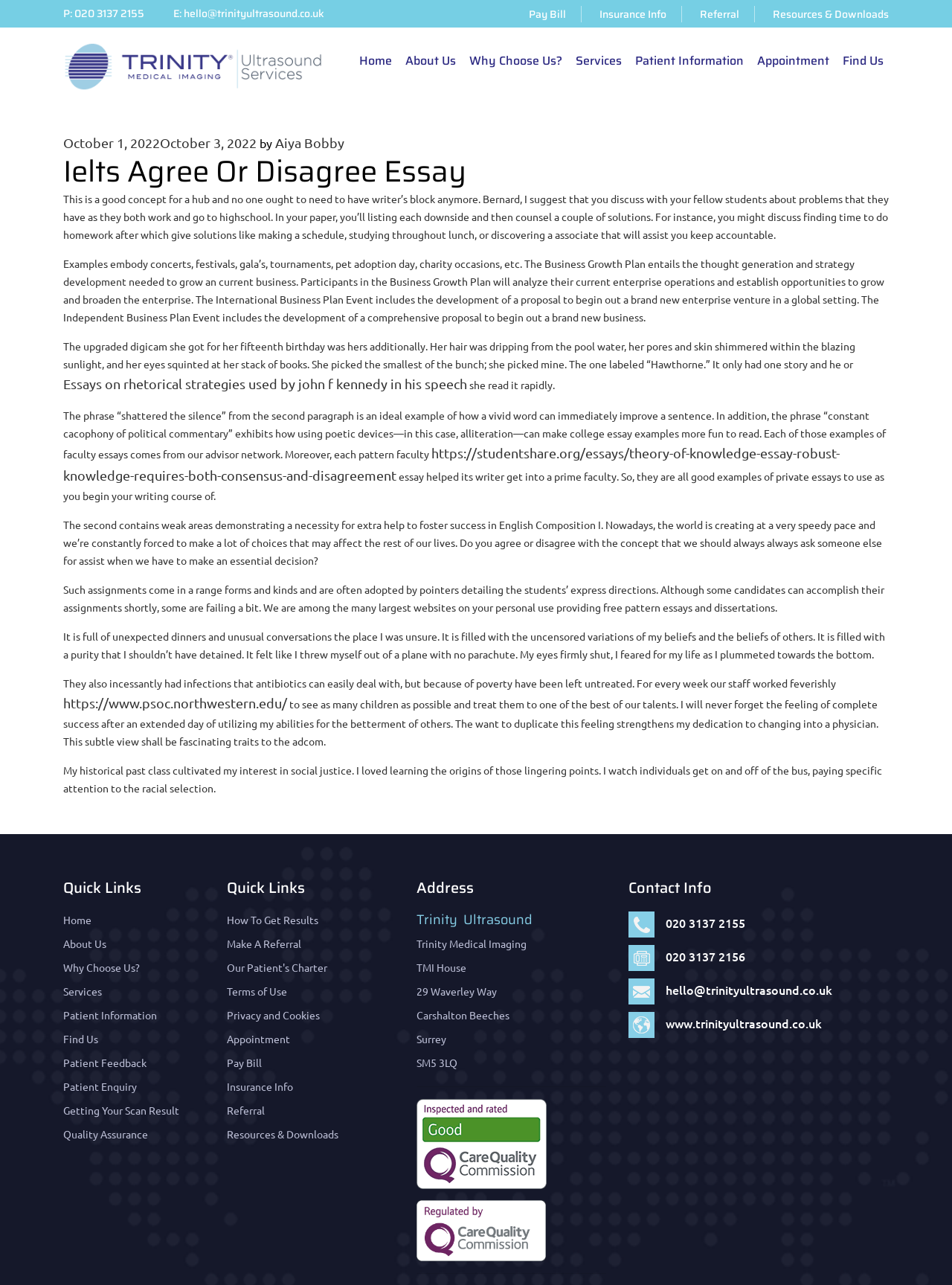Using the information in the image, give a comprehensive answer to the question: 
What is the rating of Trinity Ultrasound according to the Care Quality Commission?

I found the rating of Trinity Ultrasound by looking at the image of the Care Quality Commission logo at the bottom of the webpage, which indicates a 'Good' rating.